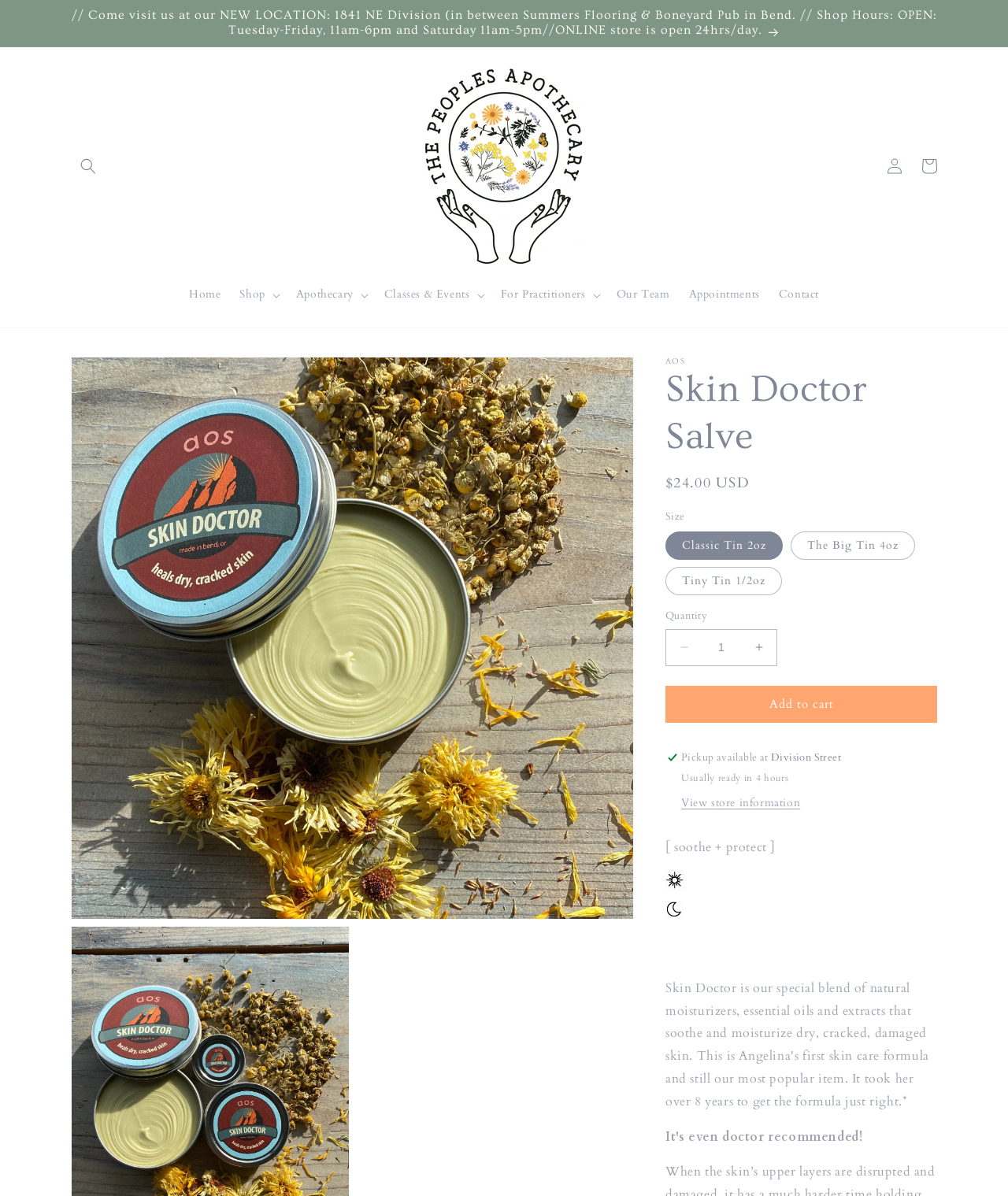Find the bounding box coordinates of the clickable area that will achieve the following instruction: "View store information".

[0.676, 0.665, 0.794, 0.678]